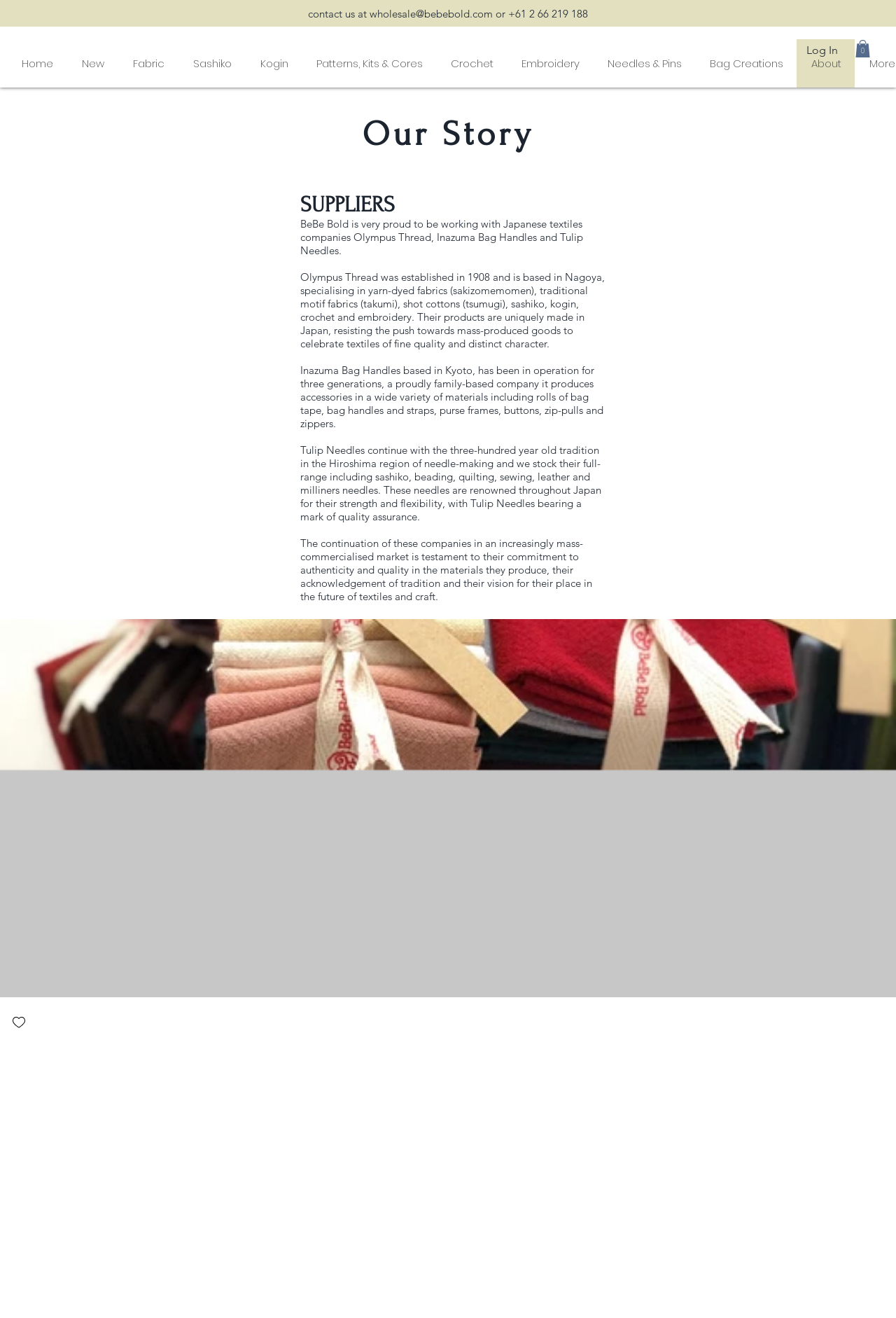What is the company's email address?
Provide a comprehensive and detailed answer to the question.

The company's email address can be found in the contact information section, which is located at the top of the webpage. The email address is 'wholesale@bebebold.com', which is a link that can be clicked to send an email to the company.